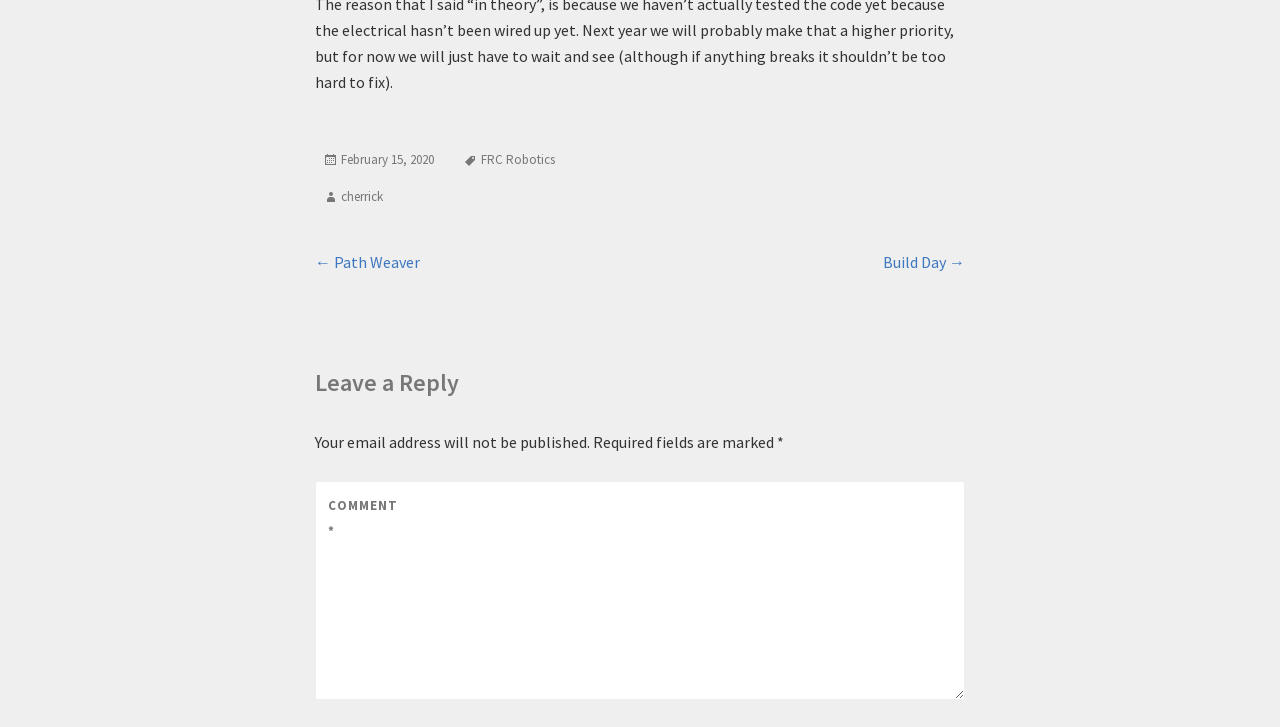What is the name of the robotics team mentioned?
Please respond to the question with as much detail as possible.

I found a link in the footer section with the text 'FRC Robotics', which appears to be the name of a robotics team.